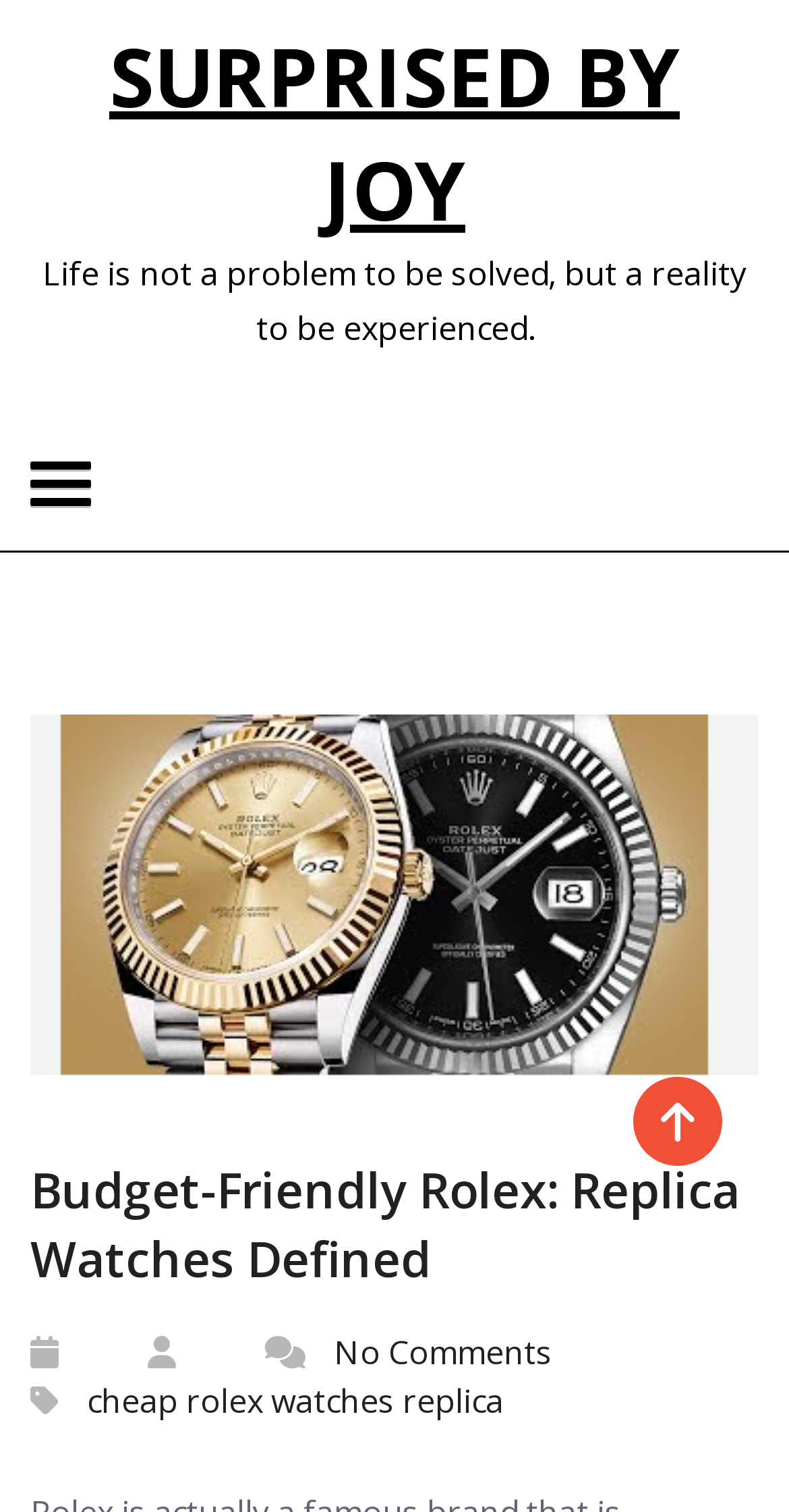Describe all the visual and textual components of the webpage comprehensively.

The webpage appears to be a blog post or article about replica Rolex watches. At the top of the page, there is a large heading that reads "SURPRISED BY JOY" in bold font, with a link underneath it that shares the same text. Below this heading, there is a quote that says "Life is not a problem to be solved, but a reality to be experienced."

Further down the page, there is another heading that reads "Budget-Friendly Rolex: Replica Watches Defined", which is likely the title of the article. To the right of this heading, there is a small icon represented by the Unicode character "\uf007", which may be a social media or sharing button.

Below the title, there is a link that says "No Comments", indicating that there are no comments on the article yet. Next to this link, there is another link that says "cheap rolex watches replica", which may be a related article or a call-to-action.

At the bottom right corner of the page, there is another small icon represented by the Unicode character "\uf062", which may be a navigation or menu button. Overall, the page has a simple layout with a focus on the article title and content.